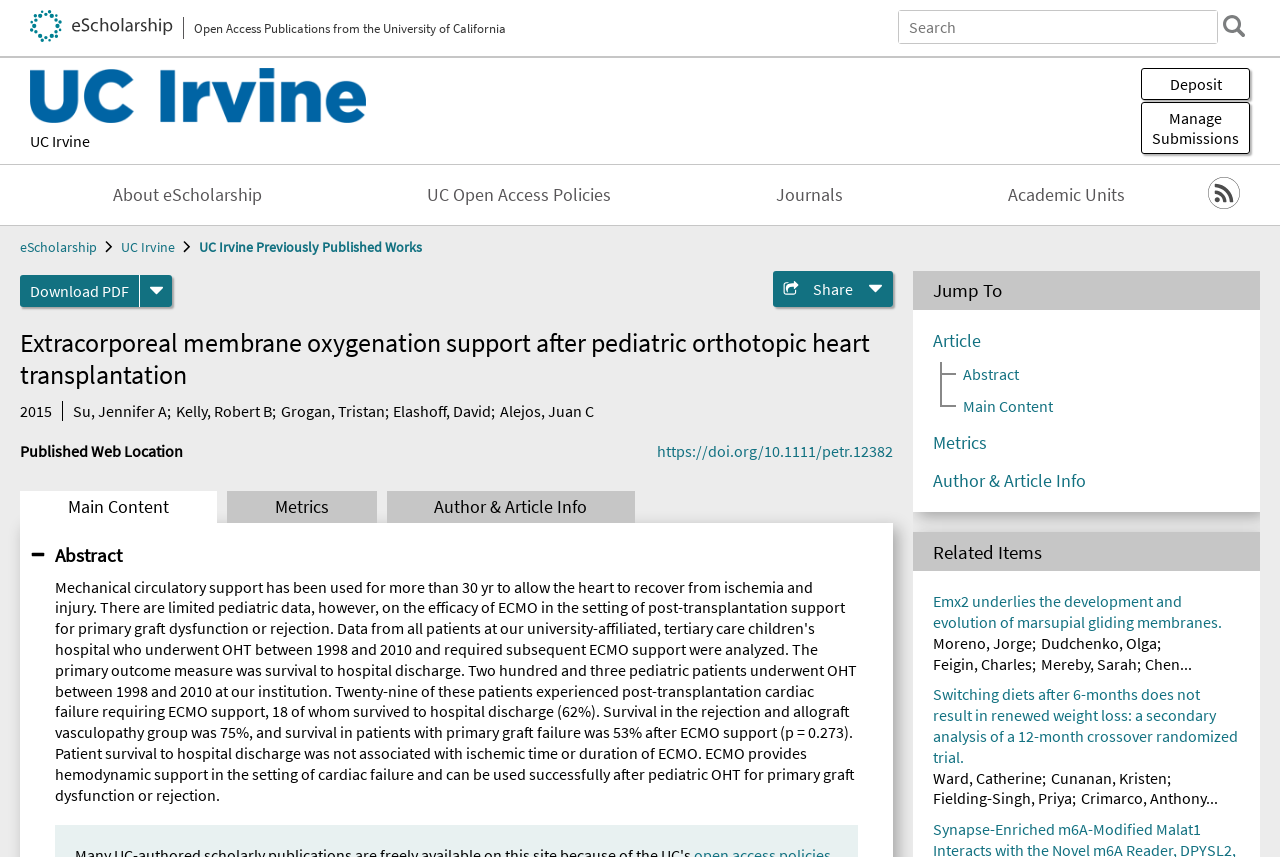Please identify the bounding box coordinates of the element's region that should be clicked to execute the following instruction: "Search eScholarship". The bounding box coordinates must be four float numbers between 0 and 1, i.e., [left, top, right, bottom].

[0.702, 0.013, 0.951, 0.05]